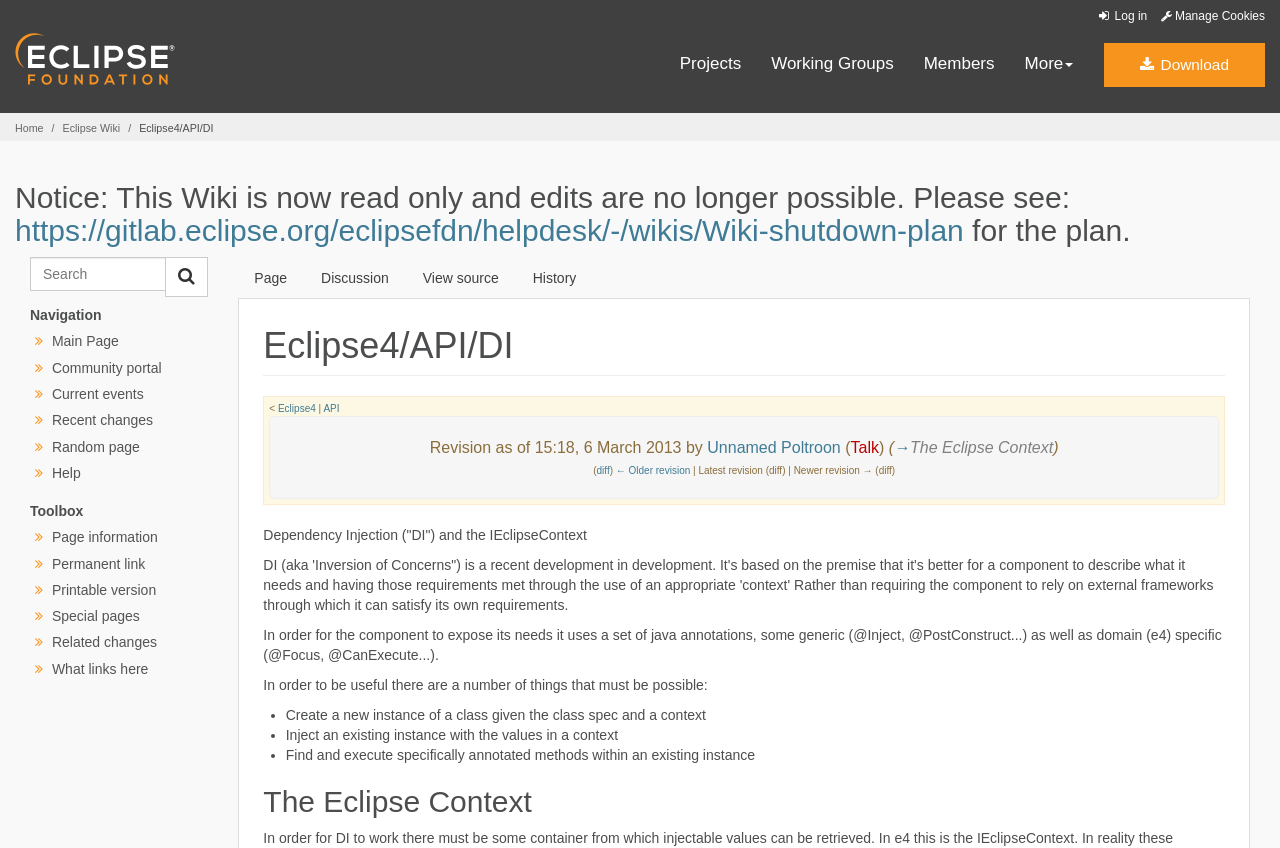Please pinpoint the bounding box coordinates for the region I should click to adhere to this instruction: "Click the Eclipse.org logo".

[0.012, 0.059, 0.137, 0.078]